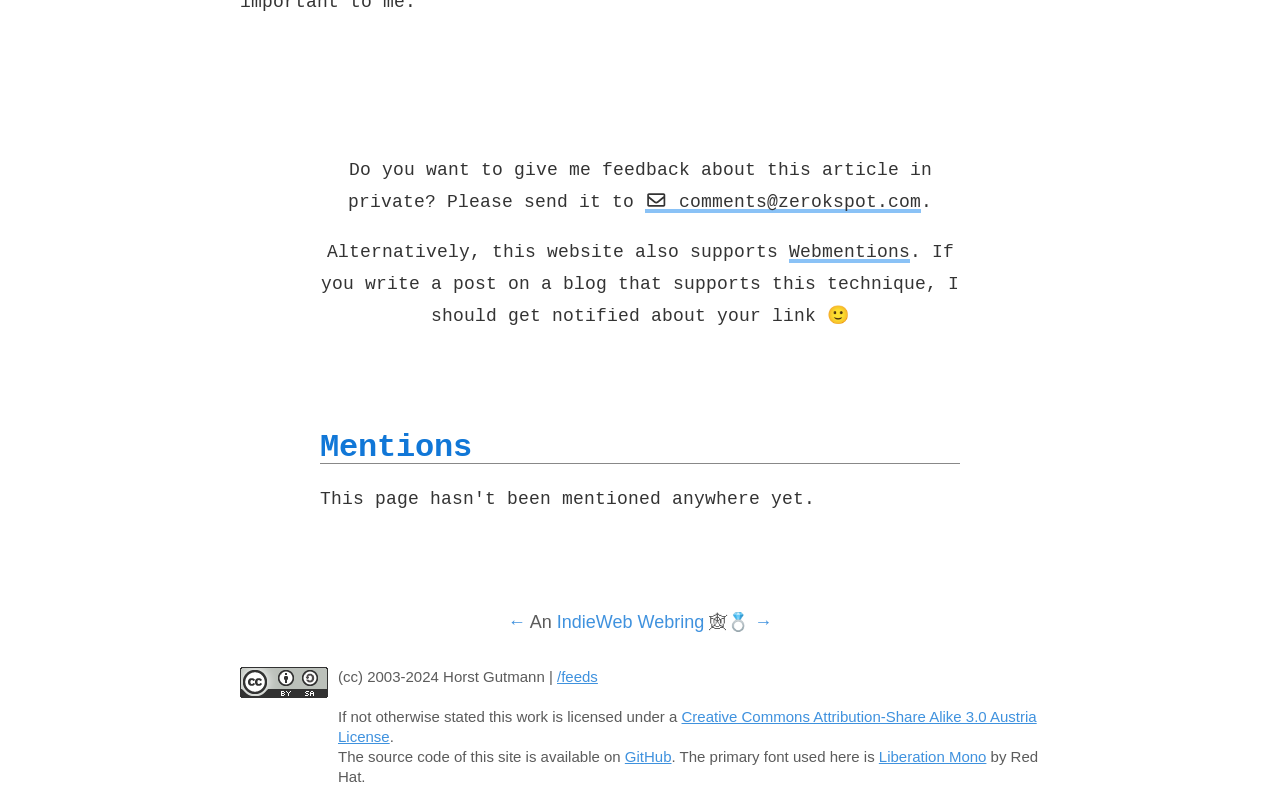Find and specify the bounding box coordinates that correspond to the clickable region for the instruction: "Jump to a specific page".

None